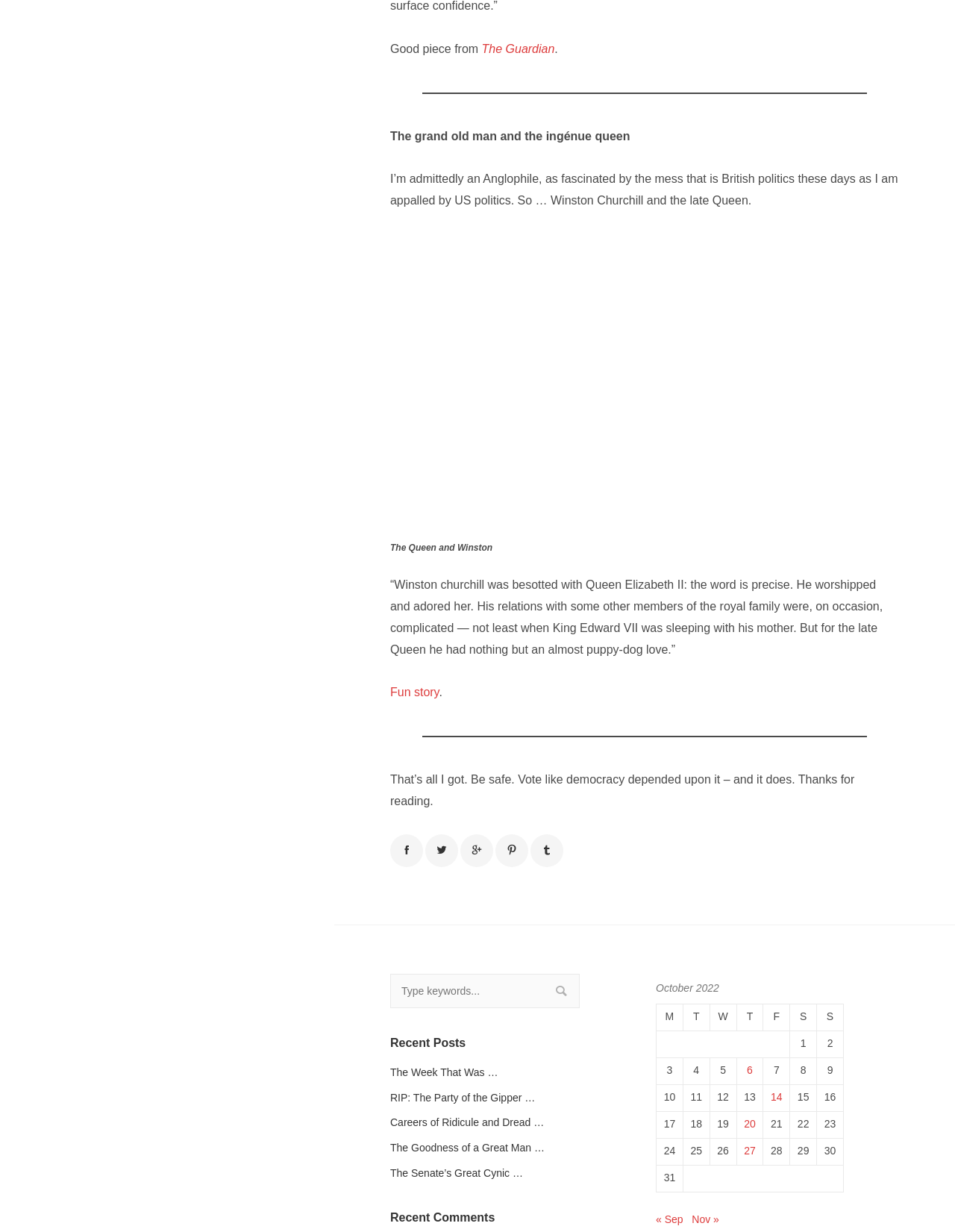Can you provide the bounding box coordinates for the element that should be clicked to implement the instruction: "Check recent comments"?

[0.409, 0.981, 0.663, 0.996]